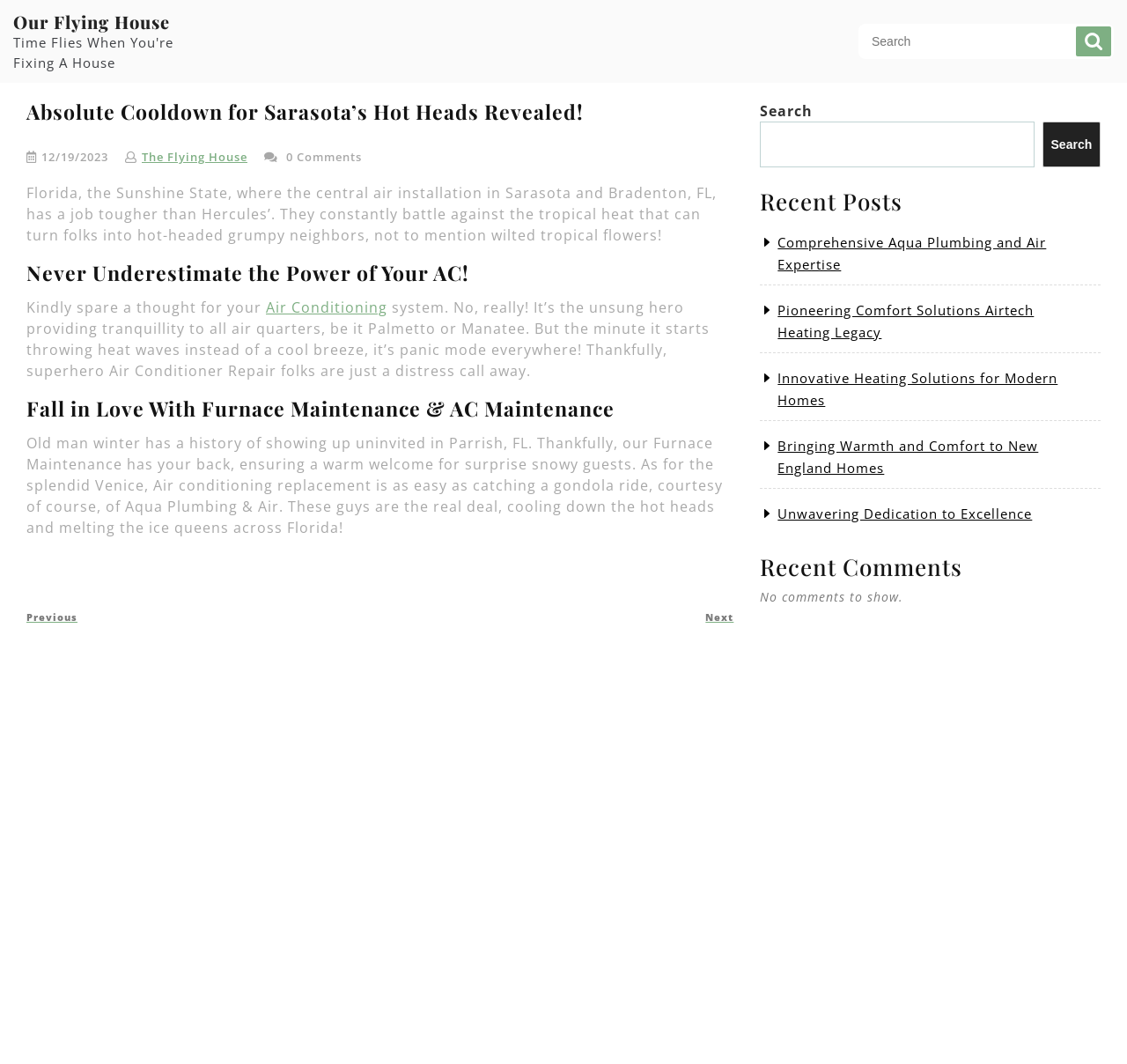Indicate the bounding box coordinates of the element that needs to be clicked to satisfy the following instruction: "Check 'Recent Posts'". The coordinates should be four float numbers between 0 and 1, i.e., [left, top, right, bottom].

[0.674, 0.178, 0.977, 0.202]